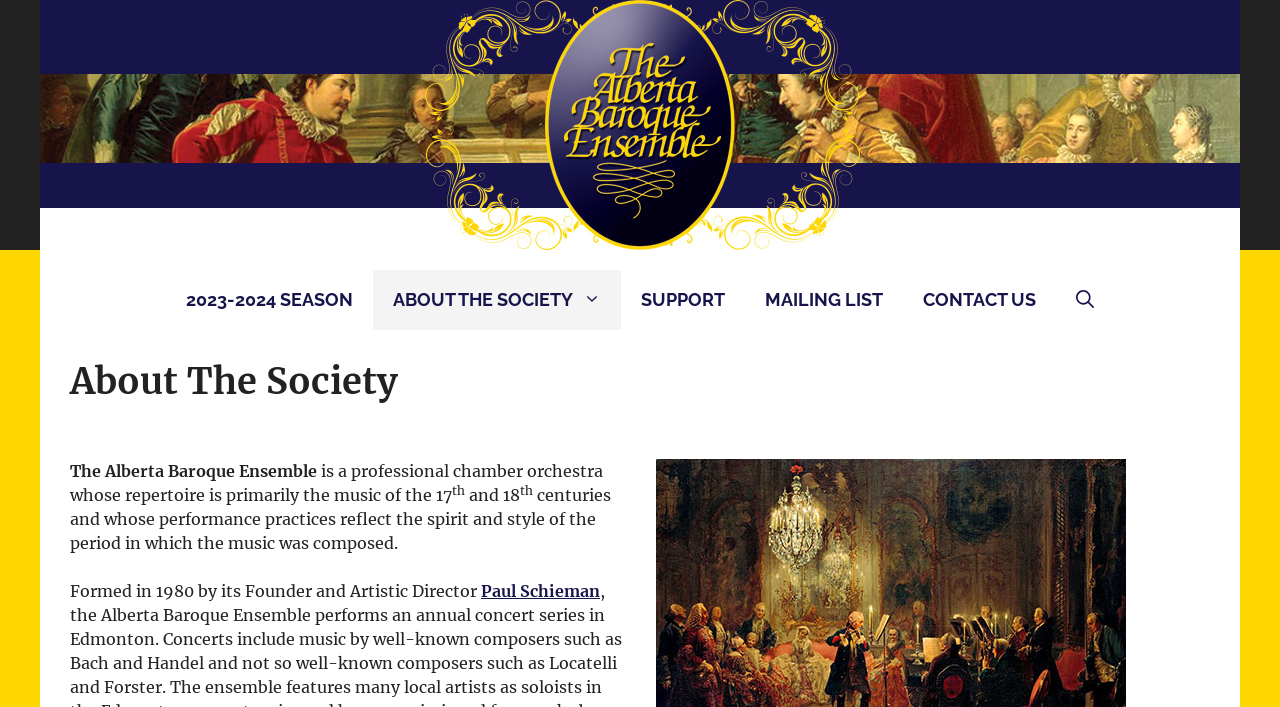Generate a thorough description of the webpage.

The webpage is about the Alberta Baroque Ensemble, a professional chamber orchestra. At the top, there is a banner that spans the entire width of the page. Below the banner, there is a primary navigation menu with five links: "2023-2024 SEASON", "ABOUT THE SOCIETY", "SUPPORT", "MAILING LIST", and "CONTACT US", arranged from left to right. To the right of the navigation menu, there is a search button labeled "Open search".

Below the navigation menu, there is a header section with a heading that reads "About The Society". Underneath the header, there is a paragraph of text that describes the Alberta Baroque Ensemble, stating that it is a professional chamber orchestra whose repertoire is primarily the music of the 17th and 18th centuries, and that its performance practices reflect the spirit and style of the period in which the music was composed. The text is divided into several sections, with some parts in superscript.

Further down, there is another paragraph of text that mentions the ensemble's founder and artistic director, Paul Schieman, who formed the group in 1980. The text also includes a link to more information about Paul Schieman.